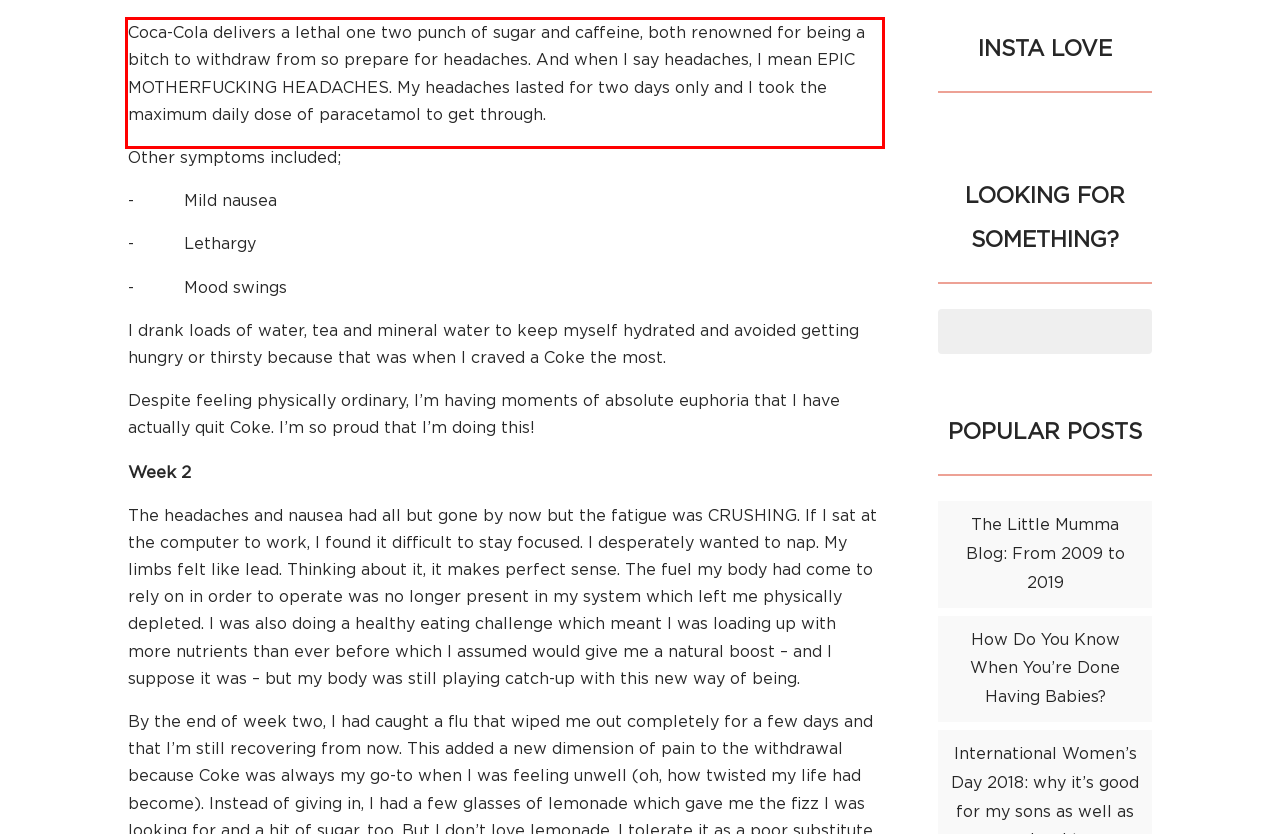You are provided with a screenshot of a webpage that includes a red bounding box. Extract and generate the text content found within the red bounding box.

Coca-Cola delivers a lethal one two punch of sugar and caffeine, both renowned for being a bitch to withdraw from so prepare for headaches. And when I say headaches, I mean EPIC MOTHERFUCKING HEADACHES. My headaches lasted for two days only and I took the maximum daily dose of paracetamol to get through.